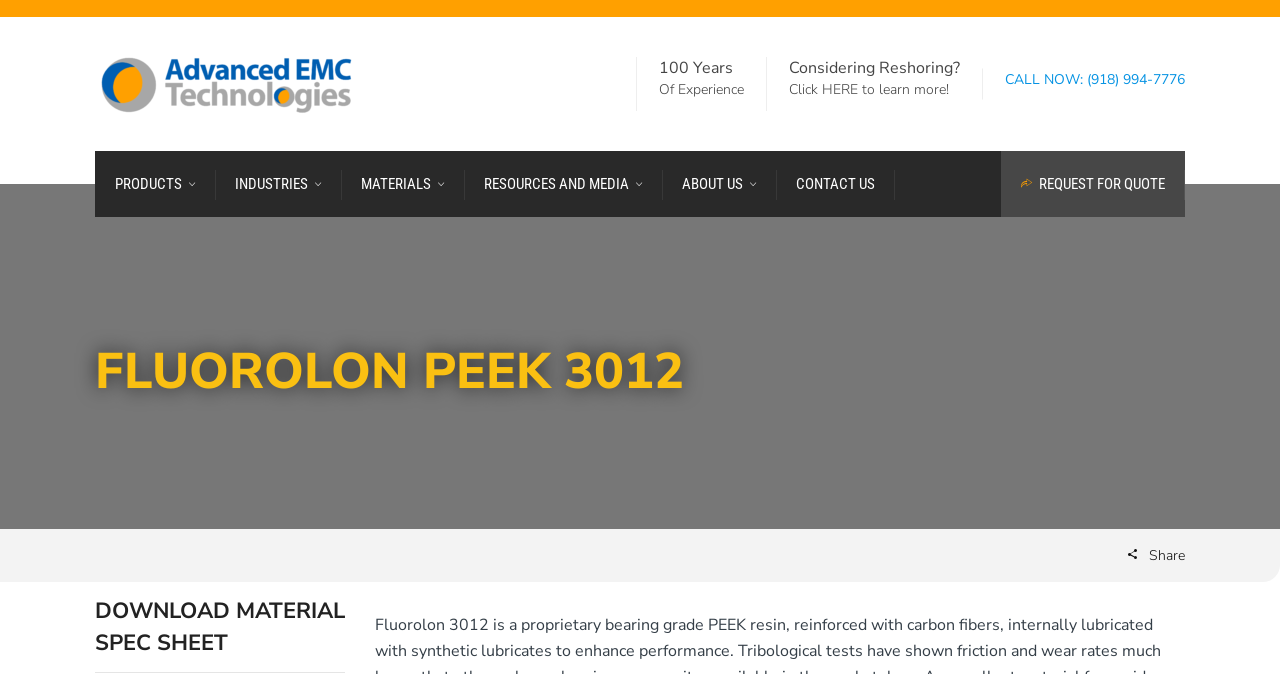Determine the bounding box coordinates of the element that should be clicked to execute the following command: "Visit the homepage".

[0.074, 0.108, 0.281, 0.141]